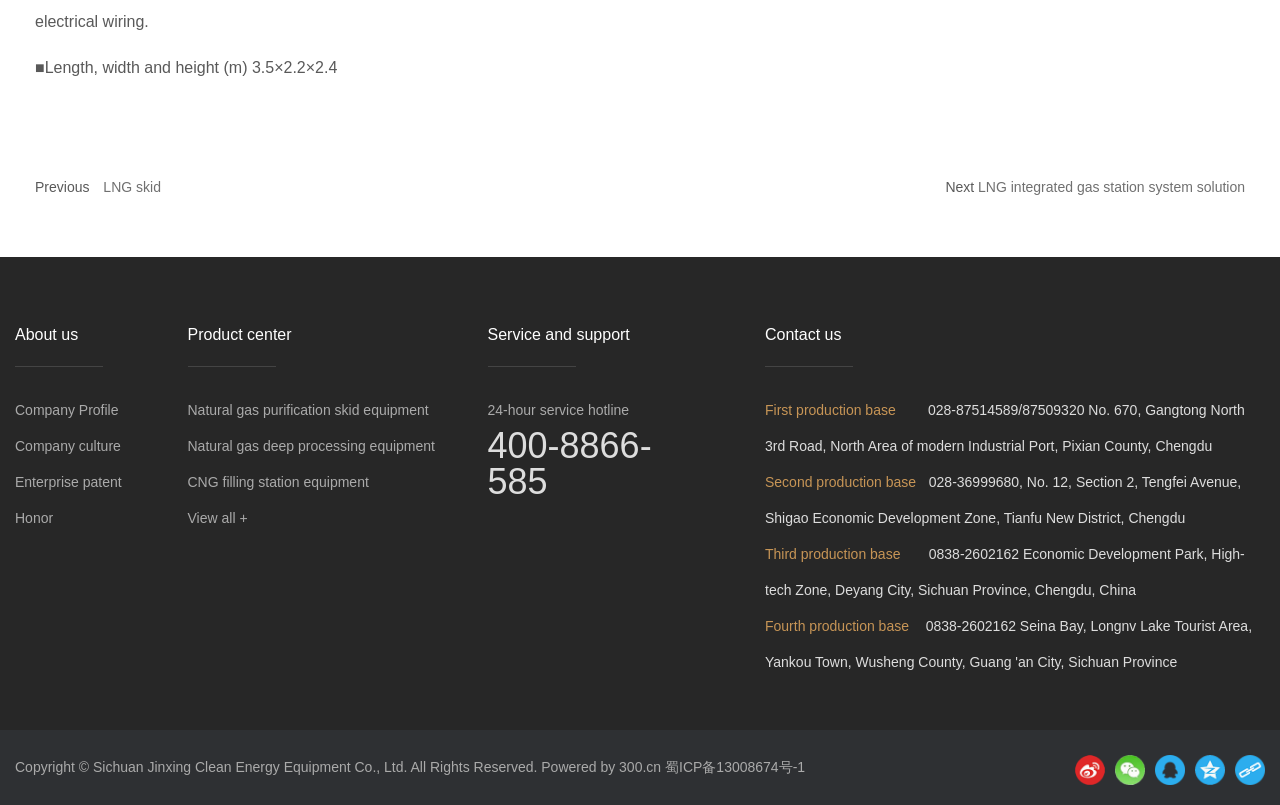Please specify the bounding box coordinates of the clickable section necessary to execute the following command: "Visit the 'First production base'".

[0.598, 0.499, 0.972, 0.564]